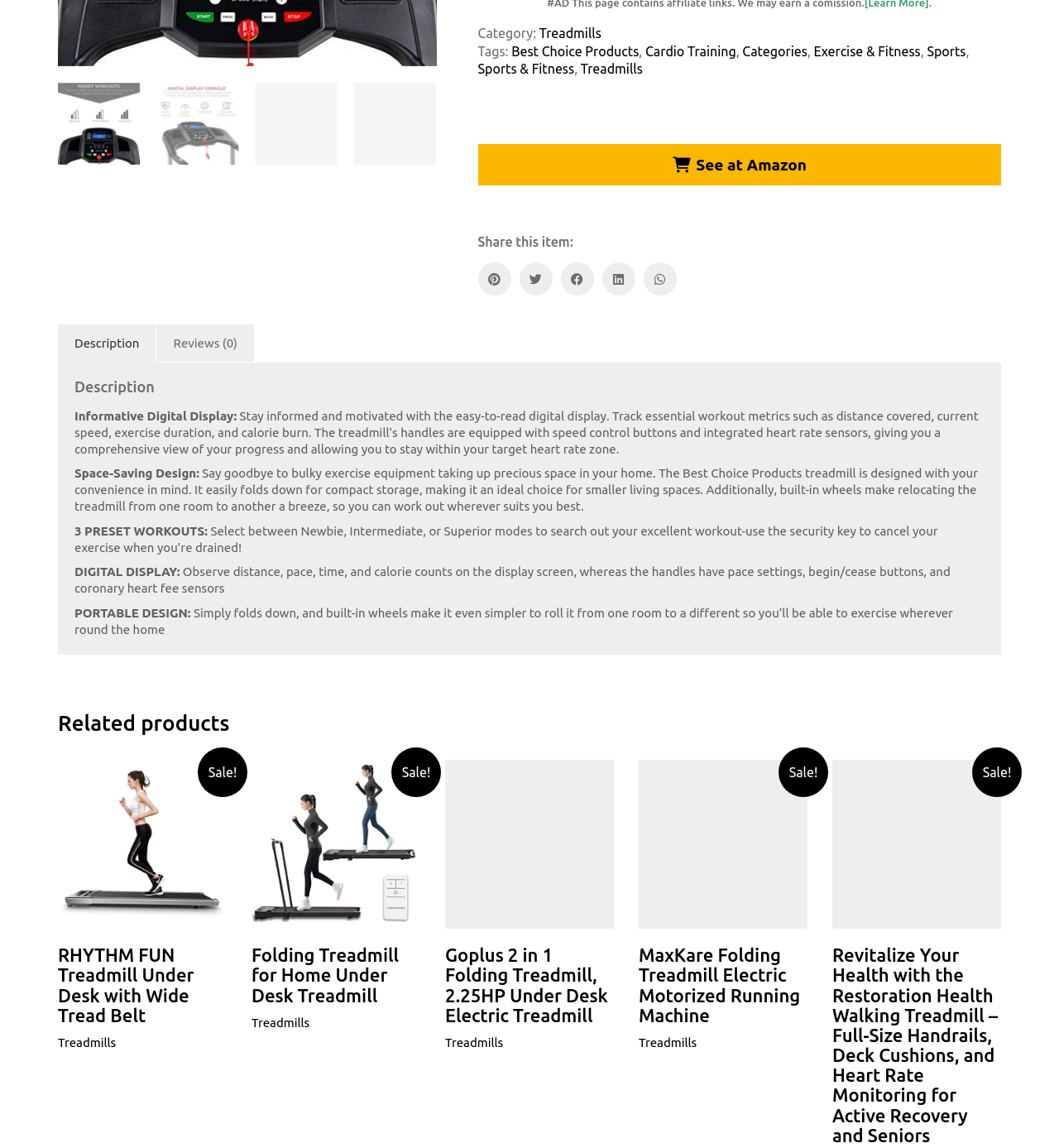From the element description Sports, predict the bounding box coordinates of the UI element. The coordinates must be specified in the format (top-left x, top-left y, bottom-right x, bottom-right y) and should be within the 0 to 1 range.

[0.875, 0.037, 0.912, 0.053]